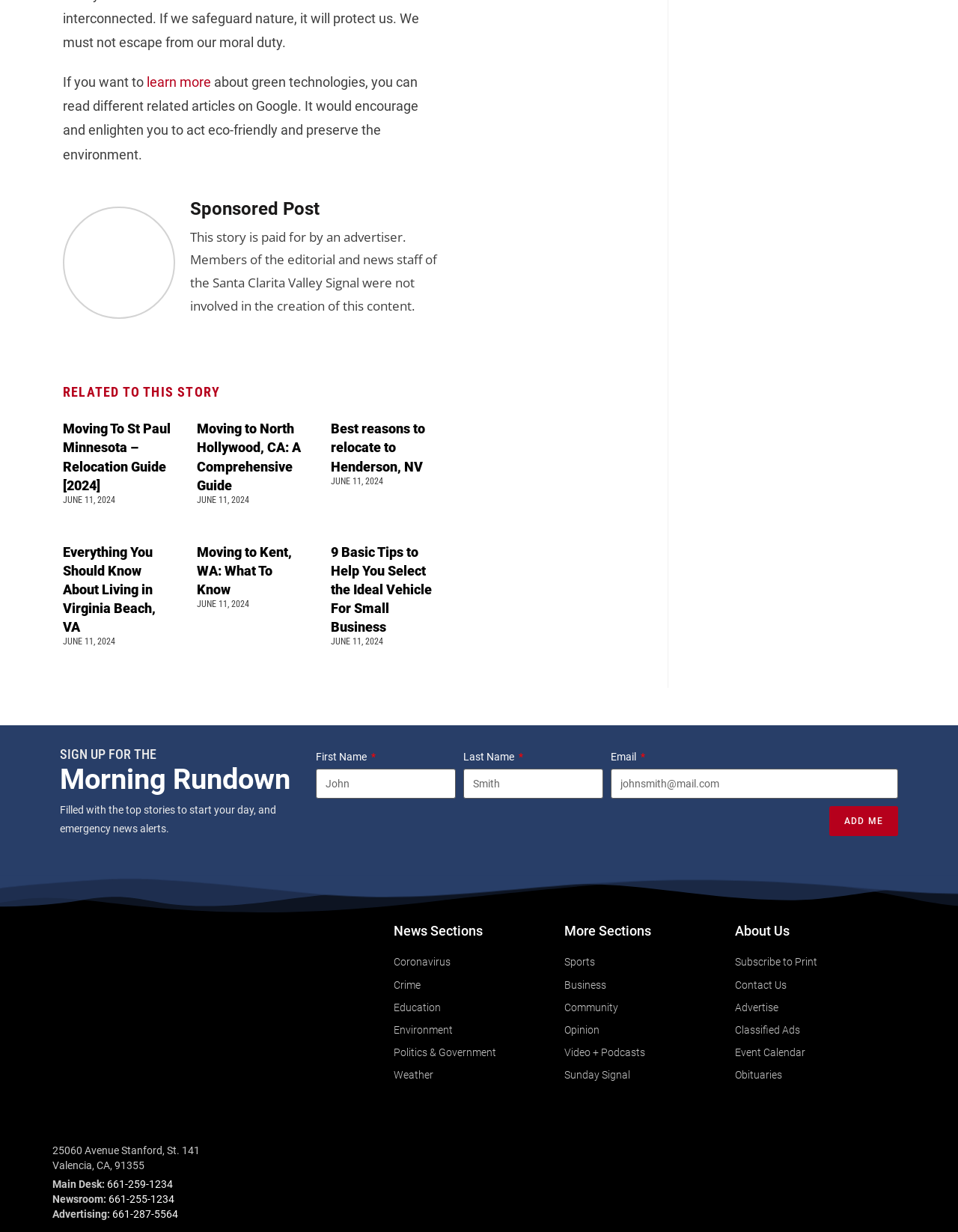Using the image as a reference, answer the following question in as much detail as possible:
What is the date of the articles listed in the 'RELATED TO THIS STORY' section?

The 'RELATED TO THIS STORY' section contains a list of articles with their corresponding dates. Upon examining the section, it is clear that all the articles are dated JUNE 11, 2024.